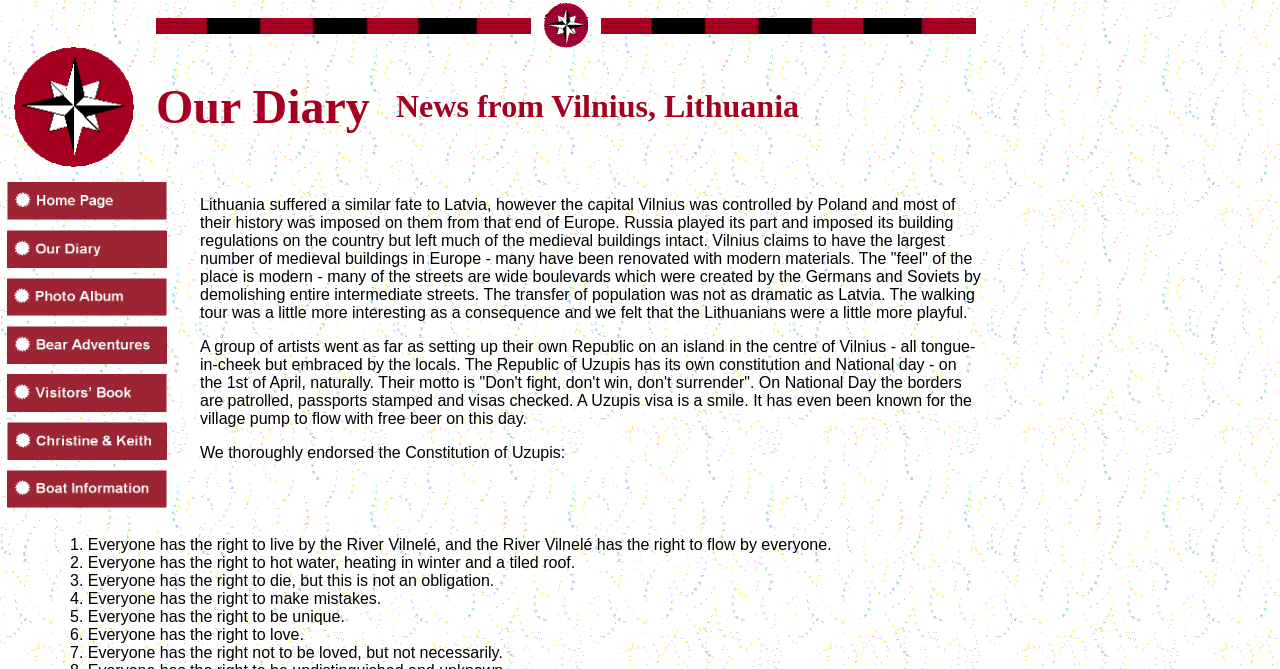Use the information in the screenshot to answer the question comprehensively: How many columns are in the table?

By counting the number of LayoutTableCell elements in each row of the table, I found that there are 8 columns in the table.